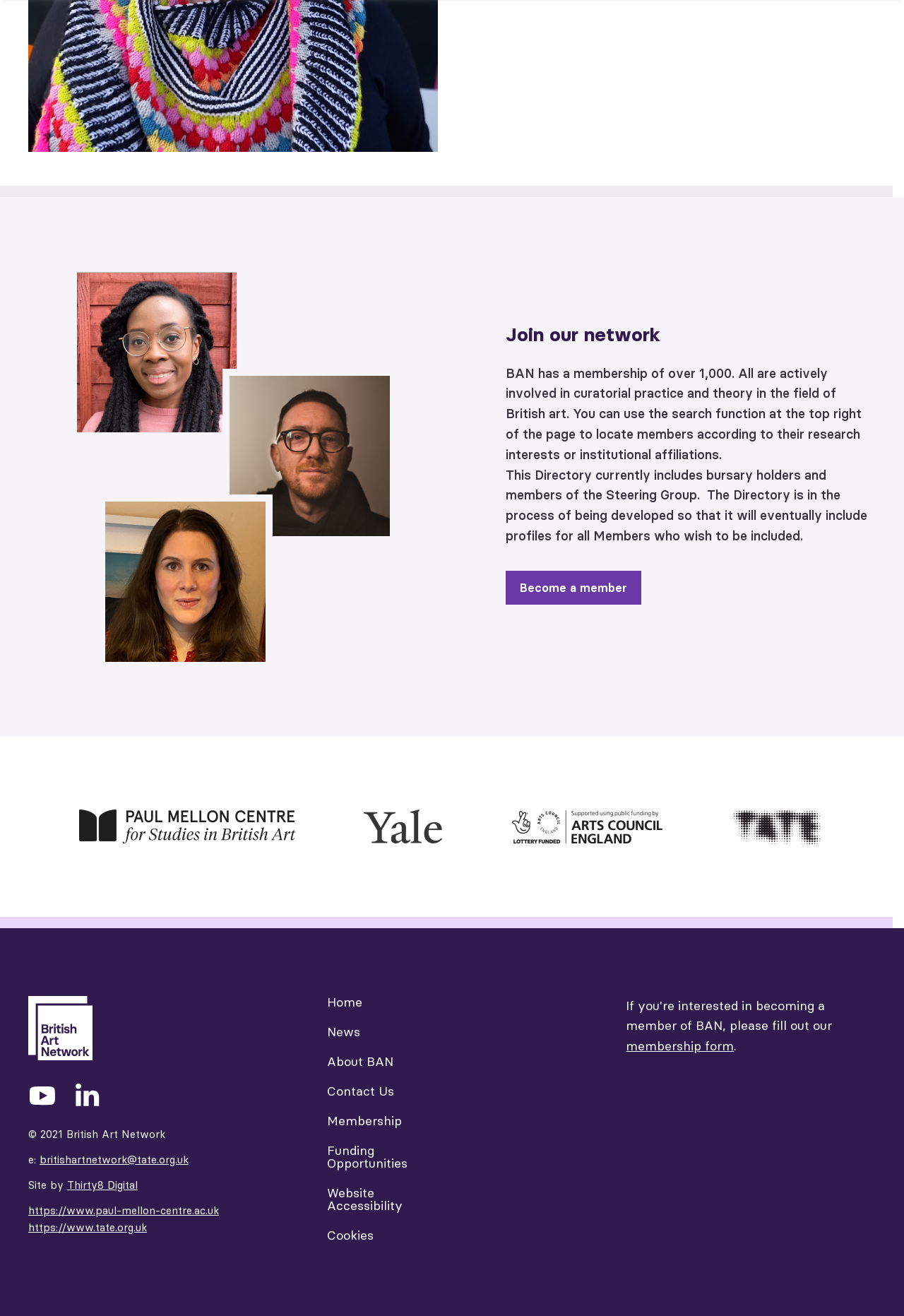What is the name of the network?
Using the image, respond with a single word or phrase.

British Art Network